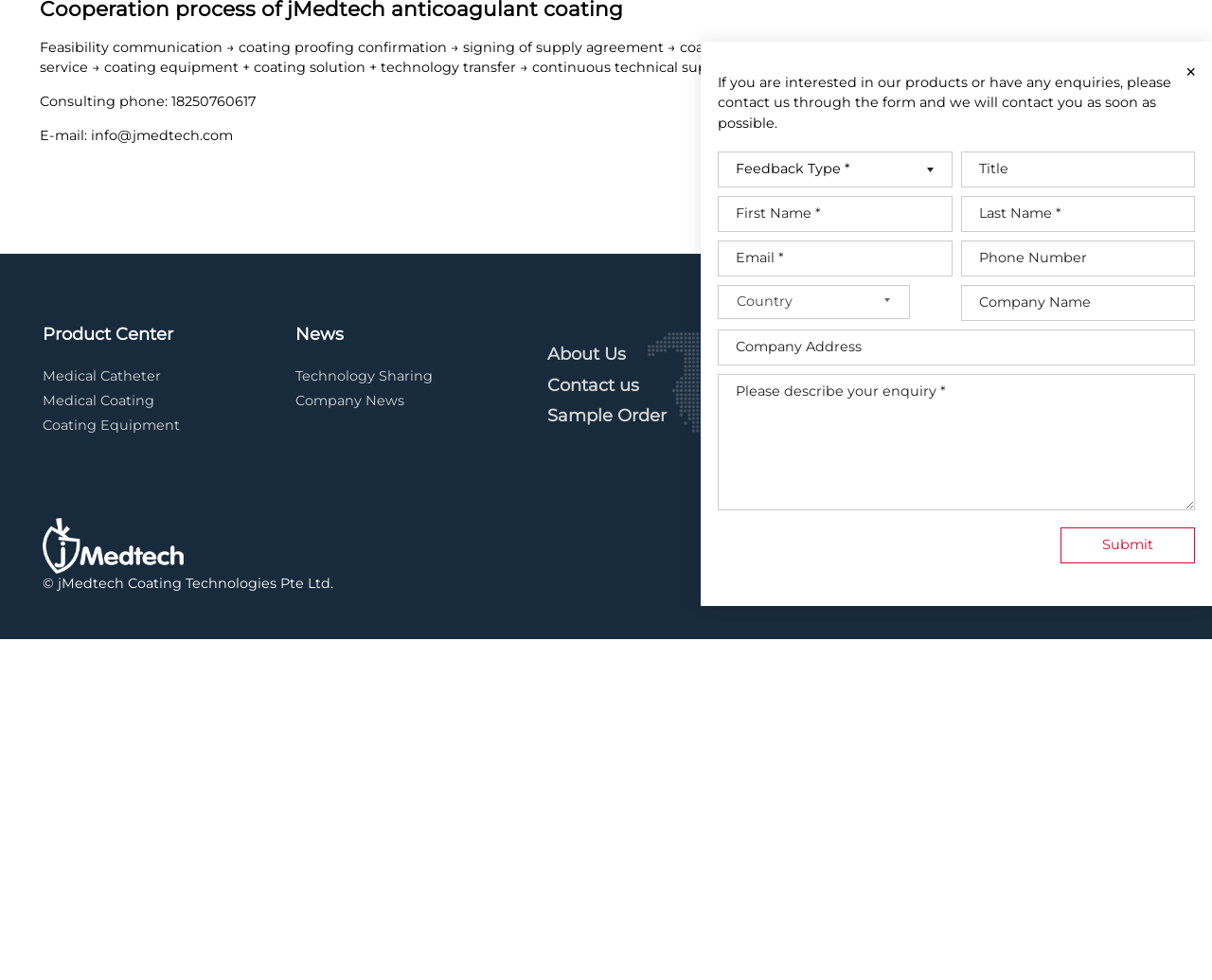Please provide a comprehensive response to the question based on the details in the image: How many links are there in the 'Product Center' section?

In the 'Product Center' section, there are three links: 'Medical Catheter', 'Medical Coating', and 'Coating Equipment'. These links are listed vertically, and their bounding box coordinates indicate that they are located in the same section.